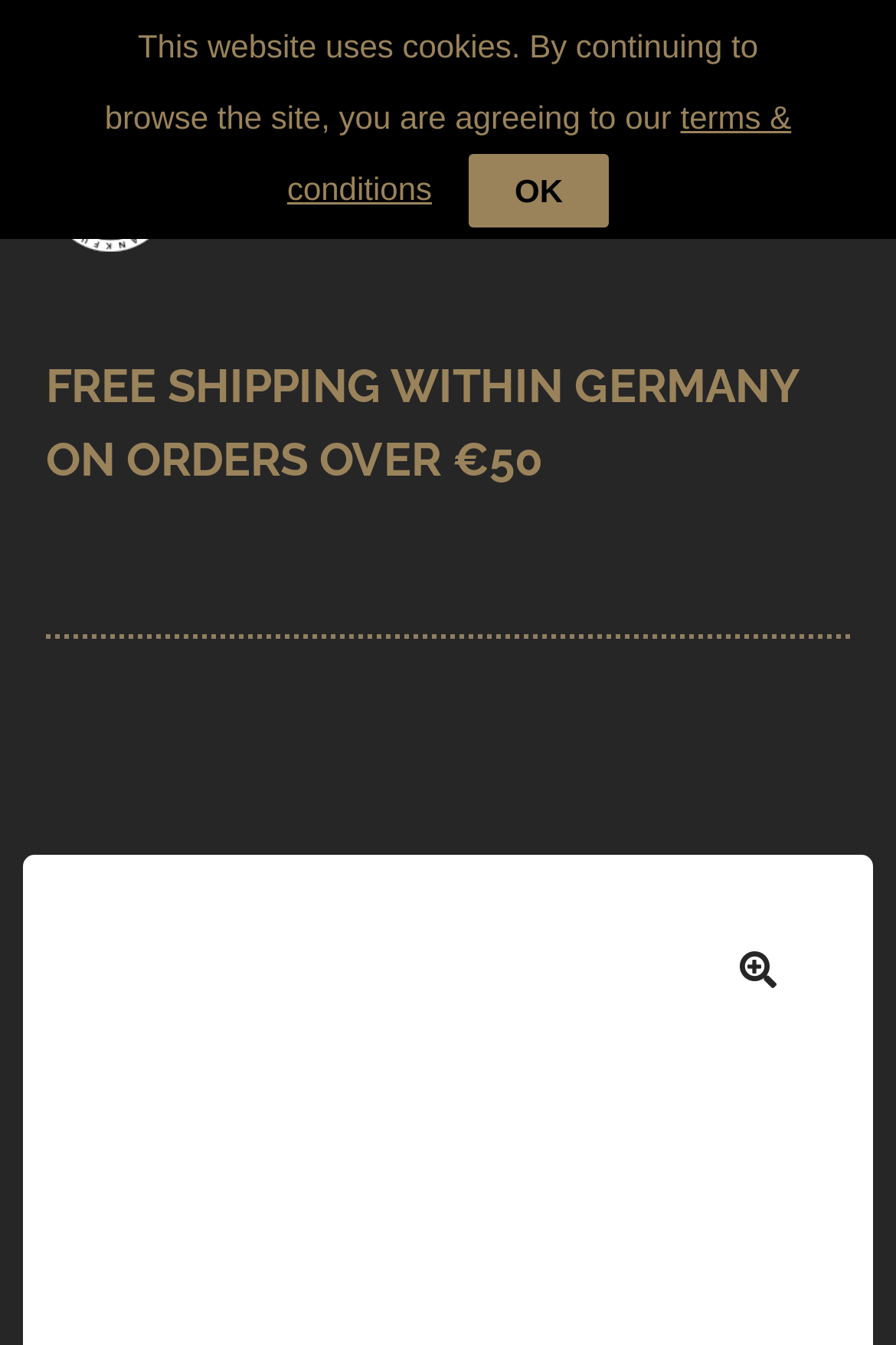From the element description Brands, predict the bounding box coordinates of the UI element. The coordinates must be specified in the format (top-left x, top-left y, bottom-right x, bottom-right y) and should be within the 0 to 1 range.

[0.0, 0.308, 1.0, 0.39]